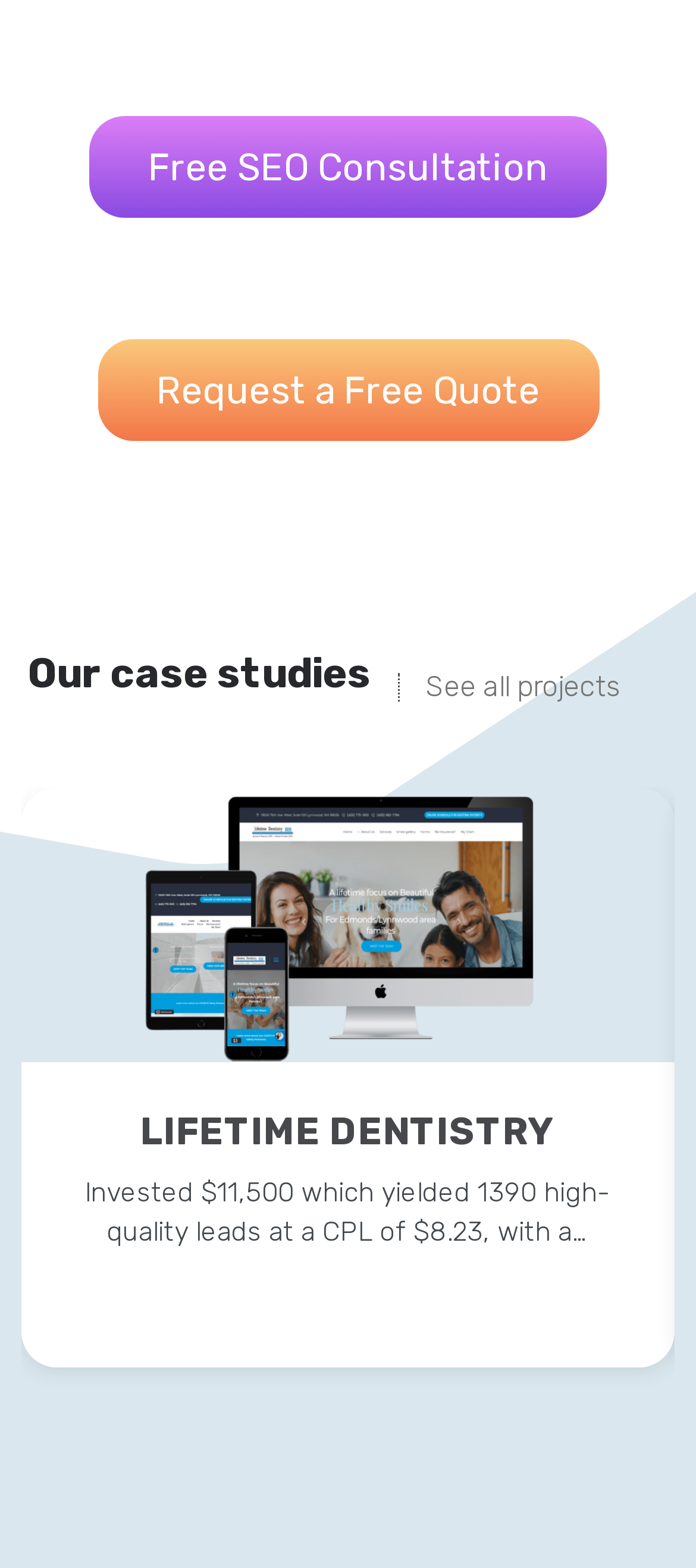How many high-quality leads were generated in the case study?
Answer the question with a single word or phrase by looking at the picture.

1390